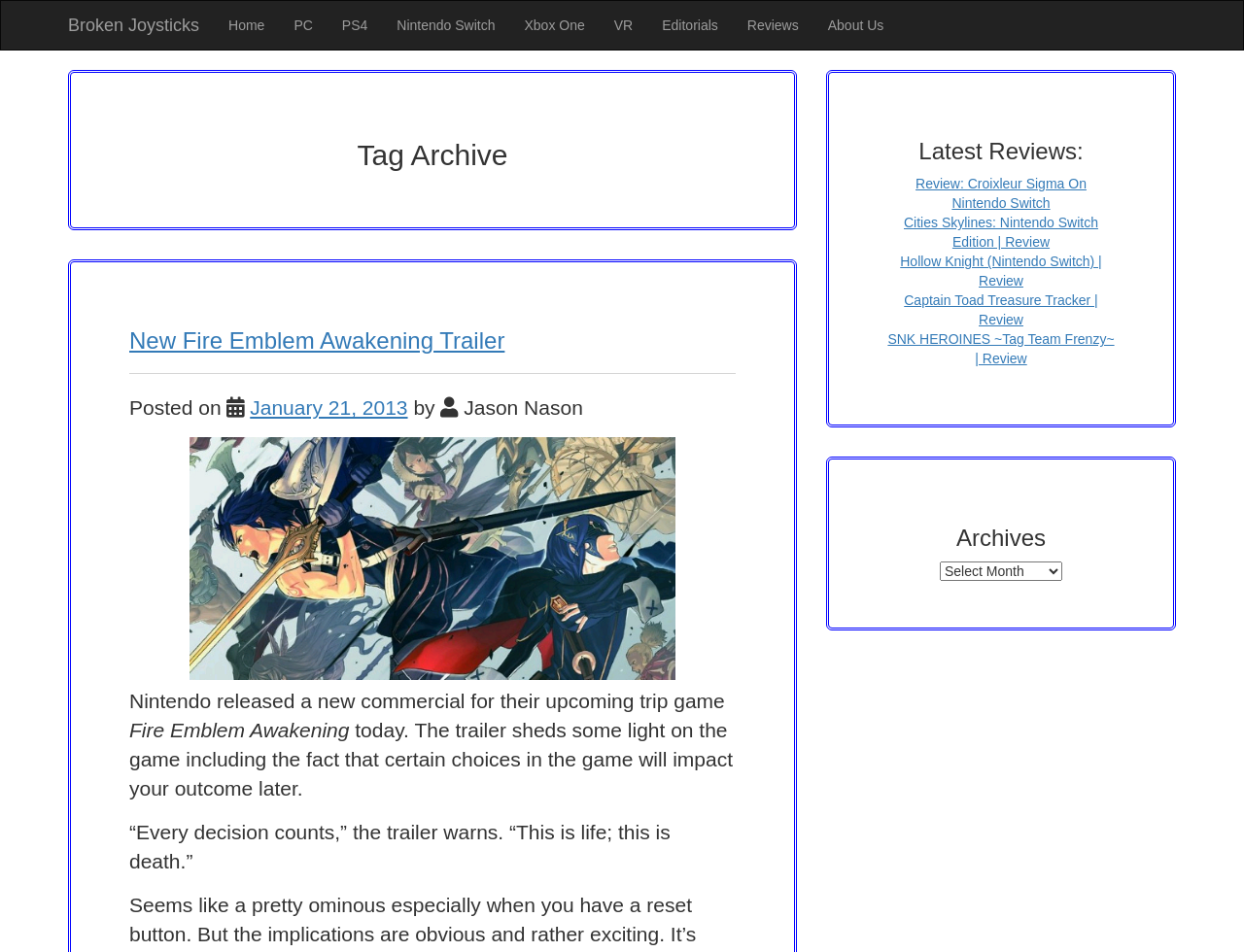Please give a succinct answer to the question in one word or phrase:
What is the title of the article about 'Fire Emblem Awakening'?

New Fire Emblem Awakening Trailer